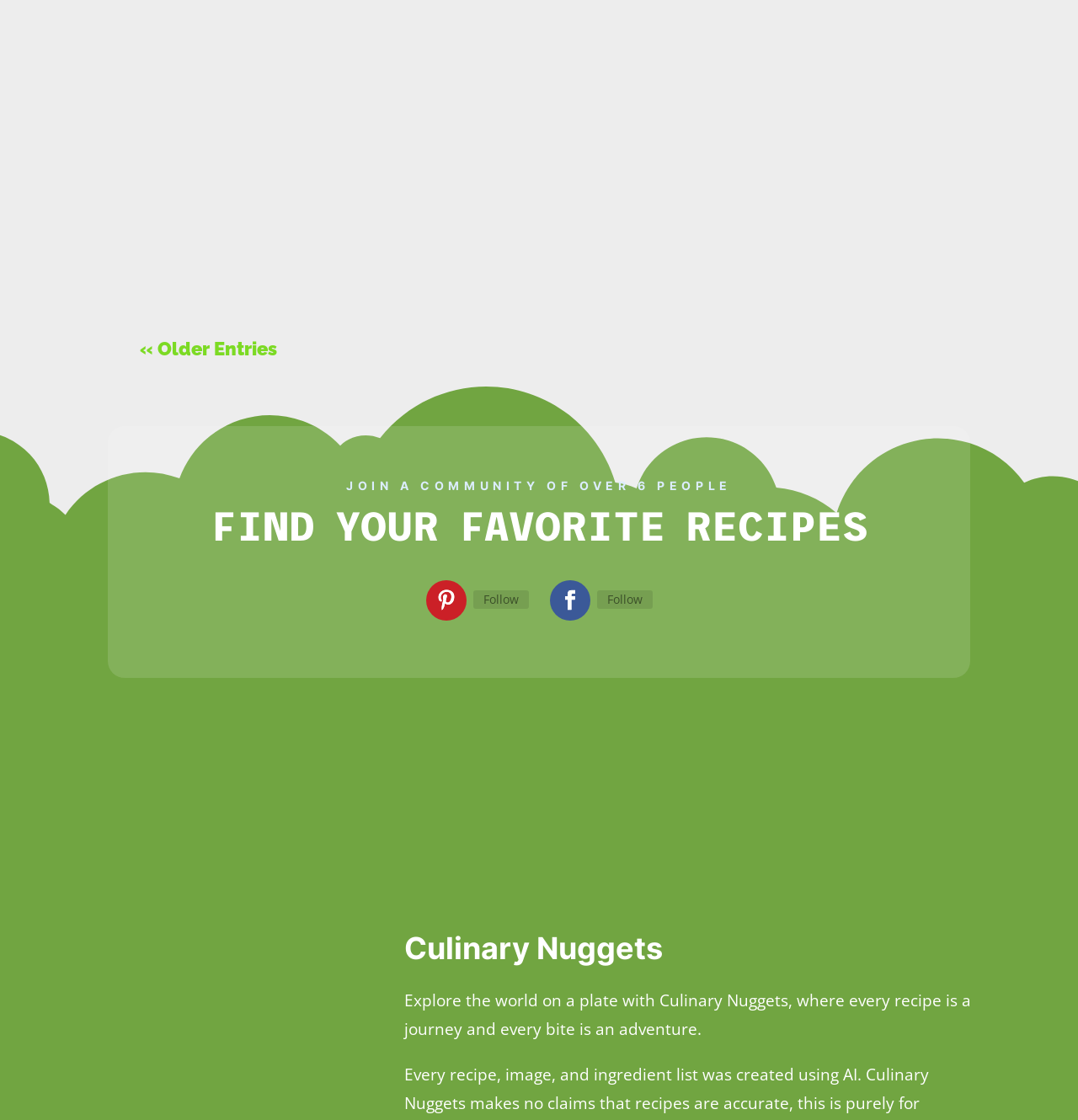Find the bounding box coordinates for the area you need to click to carry out the instruction: "Switch to English". The coordinates should be four float numbers between 0 and 1, indicated as [left, top, right, bottom].

None